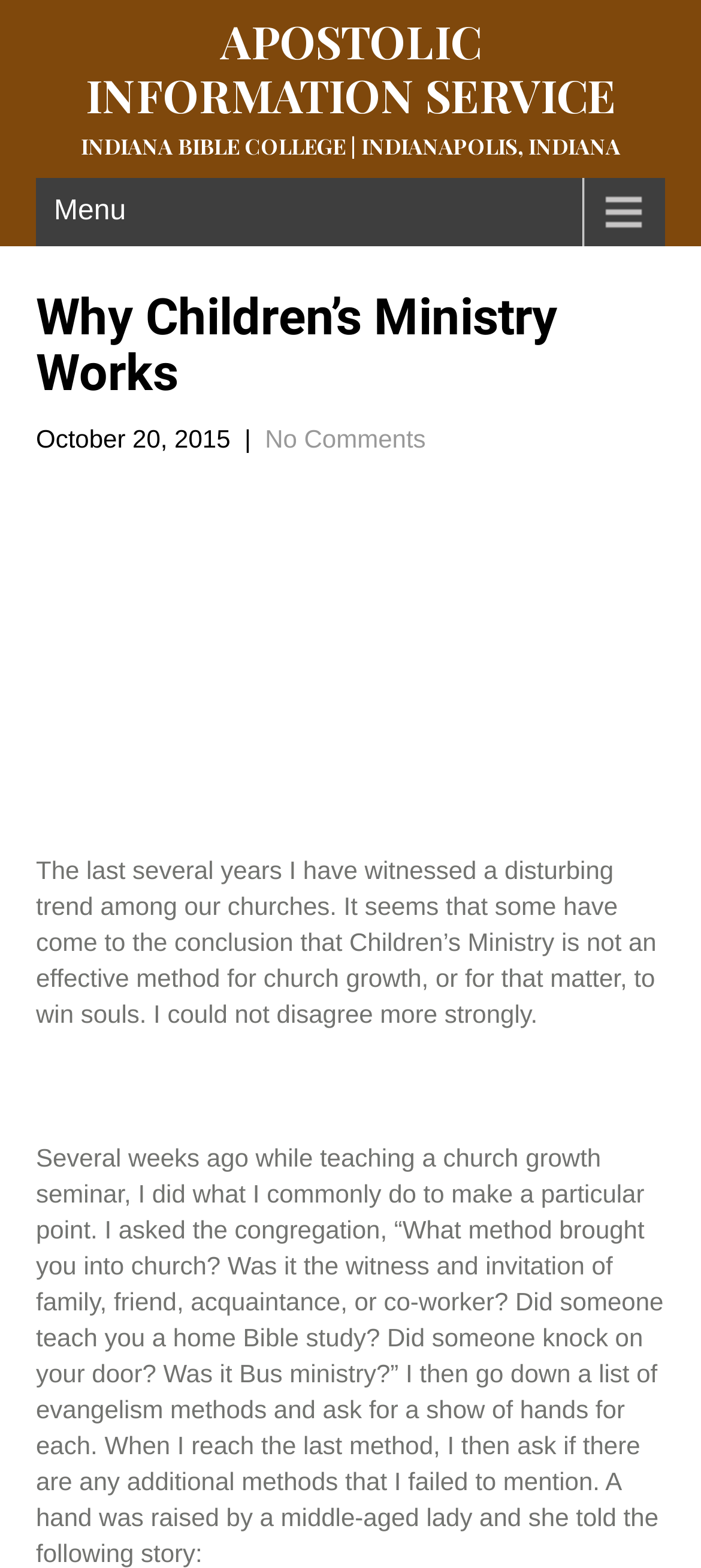Using the details in the image, give a detailed response to the question below:
How many comments are there on the article?

The number of comments on the article can be found below the header section, where it is written as 'No Comments'.